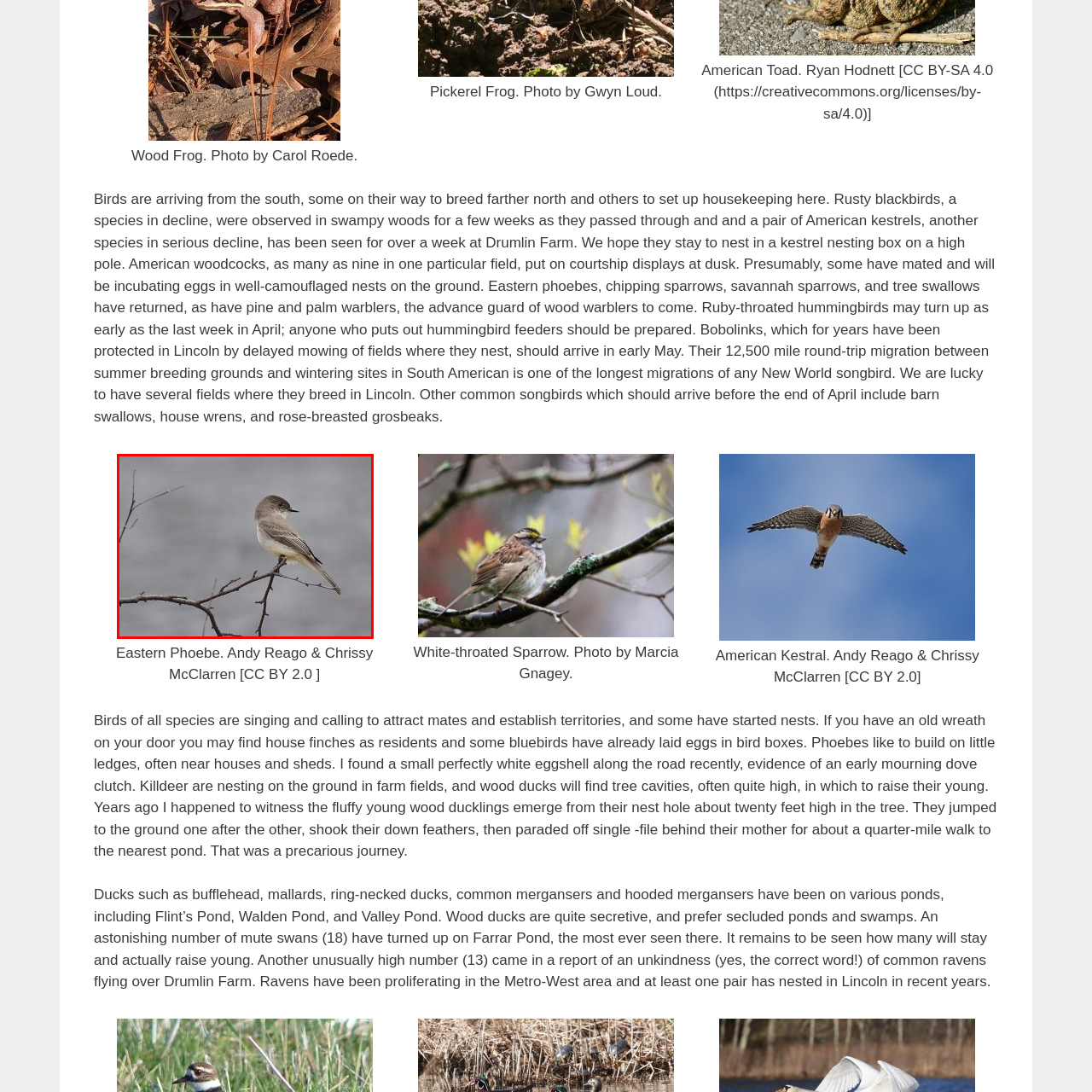Where do Eastern Phoebes feed on insects?
Examine the red-bounded area in the image carefully and respond to the question with as much detail as possible.

According to the caption, Eastern Phoebes are often seen in various habitats, including open woodlands, gardens, and near water bodies, where they feed on insects.